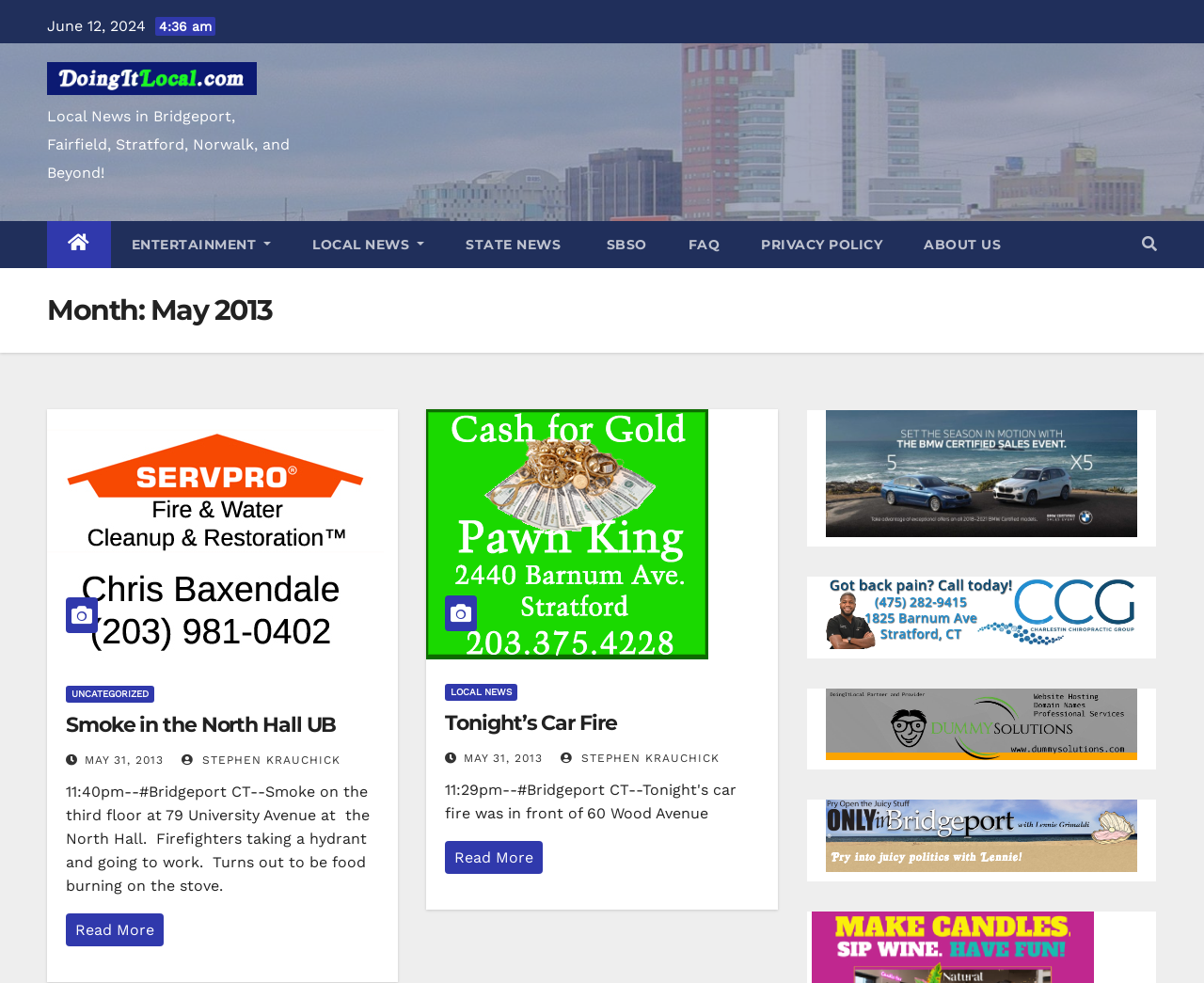Identify and provide the bounding box coordinates of the UI element described: "Terms & Conditions". The coordinates should be formatted as [left, top, right, bottom], with each number being a float between 0 and 1.

None